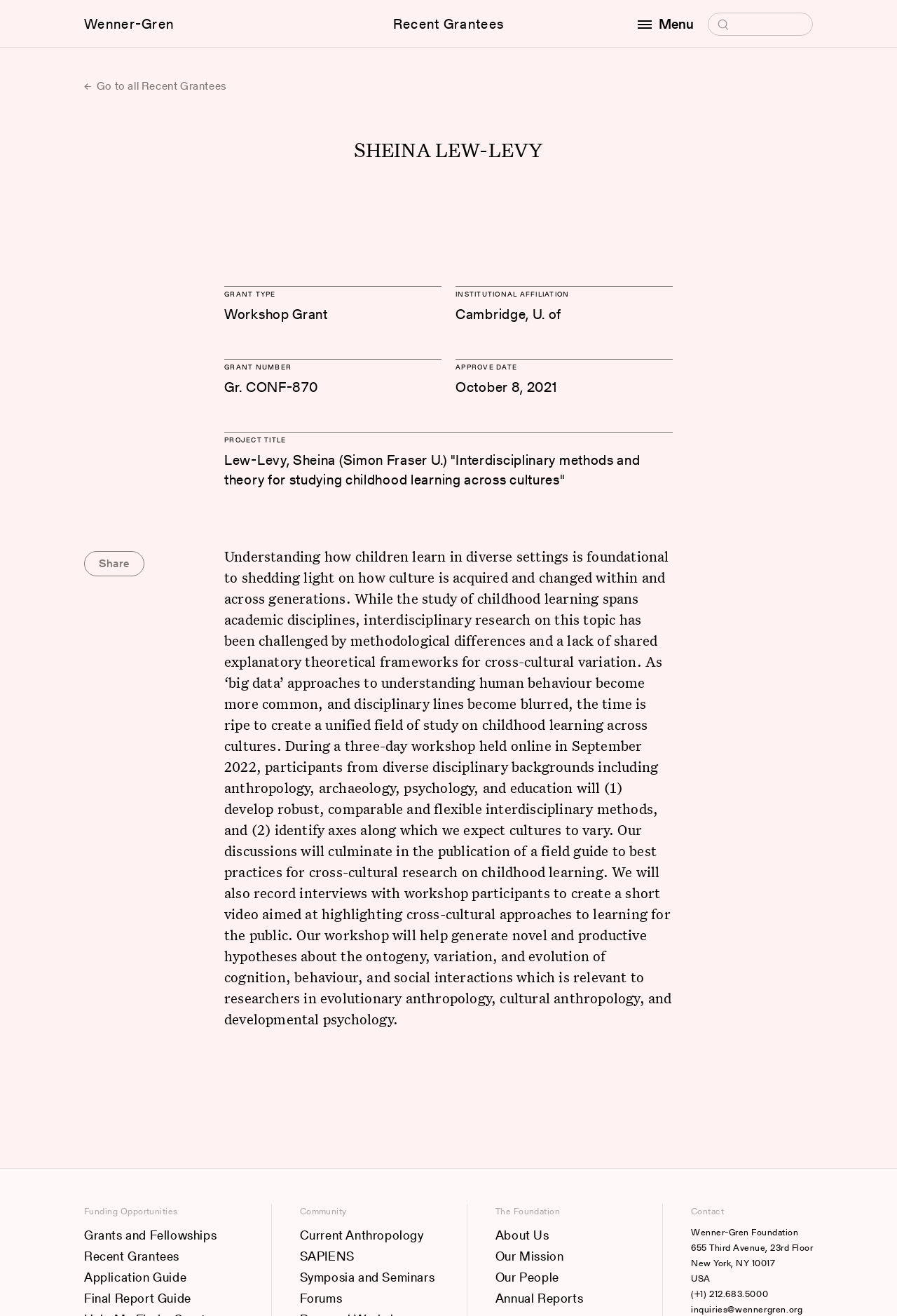Determine the bounding box coordinates of the section to be clicked to follow the instruction: "Share this page". The coordinates should be given as four float numbers between 0 and 1, formatted as [left, top, right, bottom].

[0.094, 0.419, 0.161, 0.438]